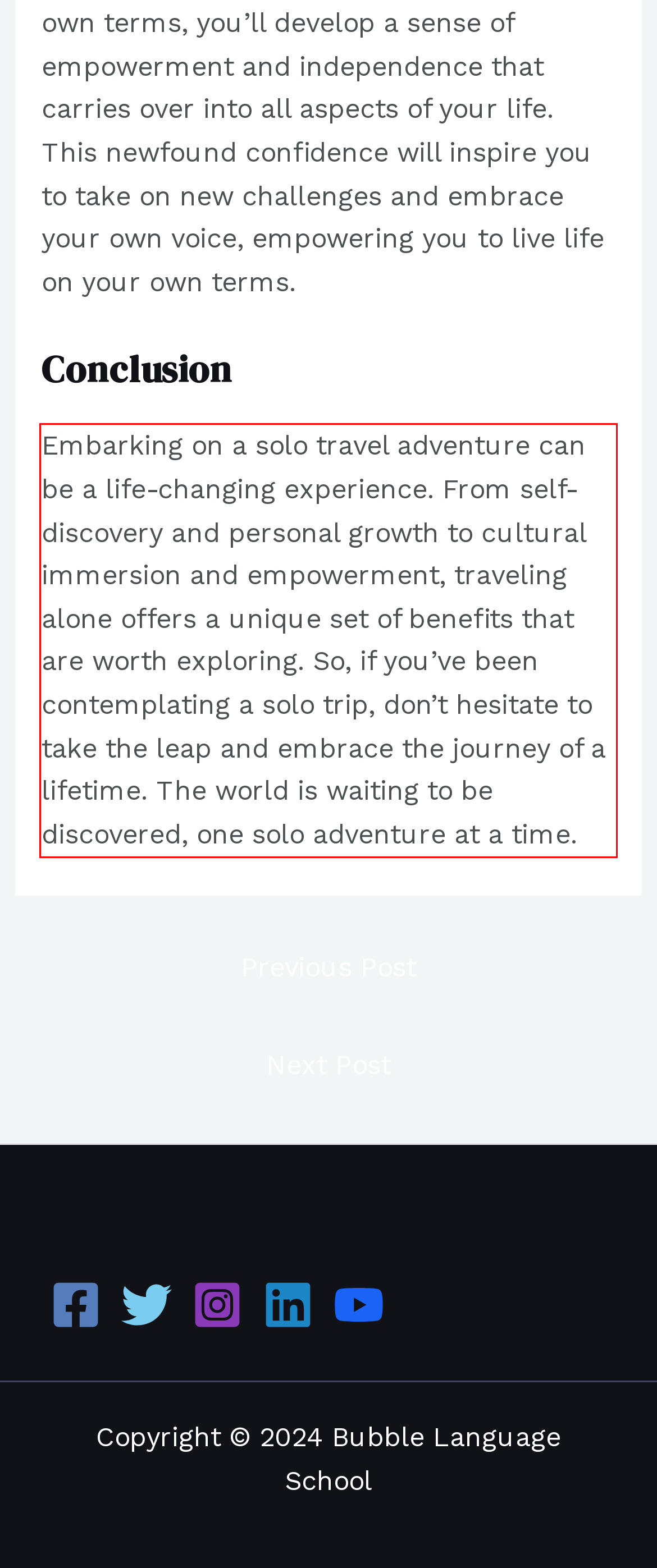With the given screenshot of a webpage, locate the red rectangle bounding box and extract the text content using OCR.

Embarking on a solo travel adventure can be a life-changing experience. From self-discovery and personal growth to cultural immersion and empowerment, traveling alone offers a unique set of benefits that are worth exploring. So, if you’ve been contemplating a solo trip, don’t hesitate to take the leap and embrace the journey of a lifetime. The world is waiting to be discovered, one solo adventure at a time.